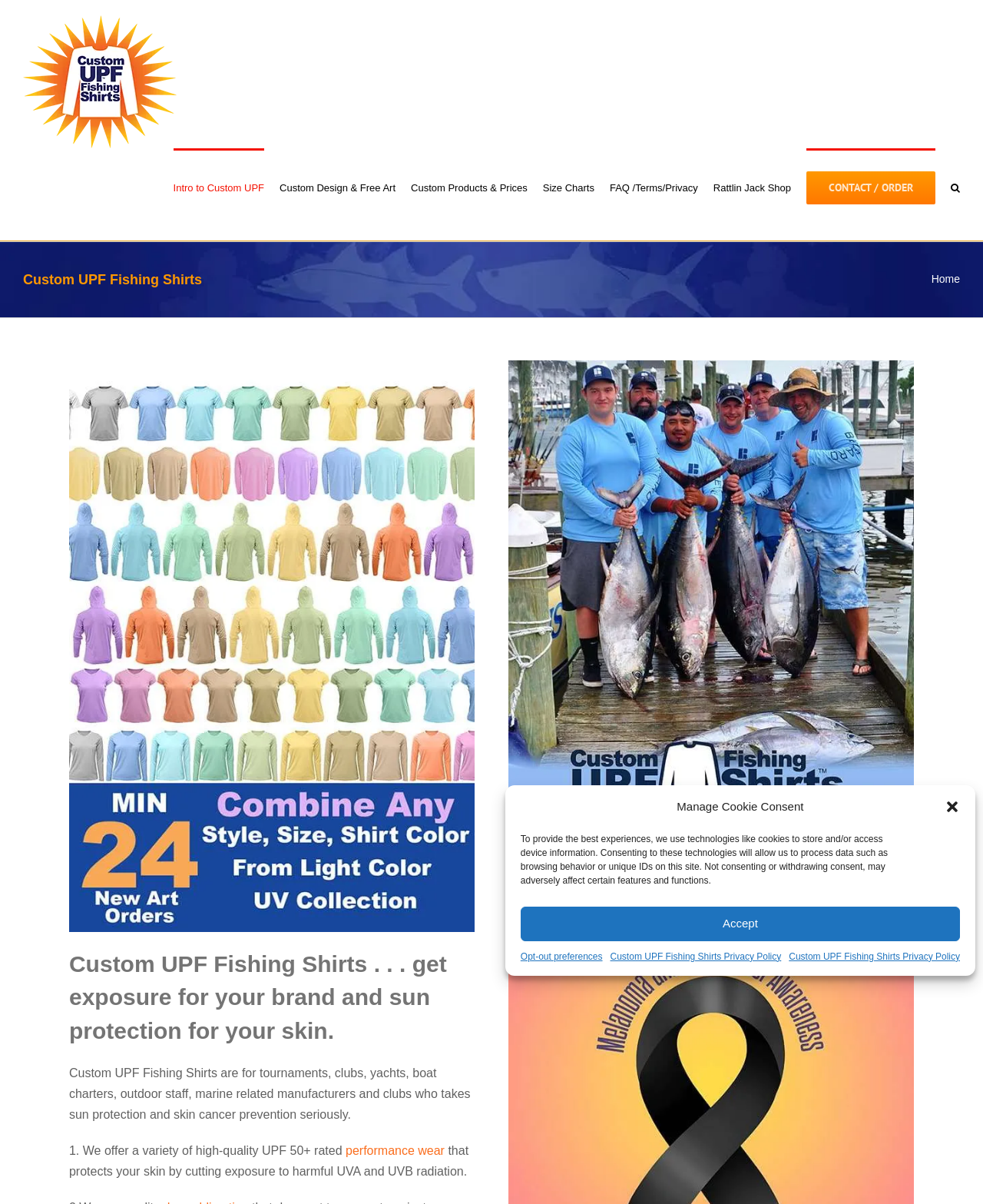Provide a comprehensive description of the webpage.

This webpage is about Custom UPF Fishing Shirts, a company that offers high-quality, breathable, and moisture-wicking fishing shirts with UPF 50+ rating. The page has a navigation menu at the top, with links to various sections such as "Intro to Custom UPF", "Custom Products & Prices", "Size Charts", and more.

Below the navigation menu, there is a page title bar with a heading that reads "Custom UPF Fishing Shirts". To the right of the heading, there is a link to the "Home" page. 

The main content of the page is divided into several sections. The first section has a heading that describes the custom UPF fishing shirts, followed by a paragraph of text that explains the benefits of these shirts, including sun protection and skin cancer prevention. 

Below this section, there is an image of a custom UPF fishing shirt with a tuna fish design on it. The image is accompanied by a heading that jokingly suggests that either the company's clients are excellent fishermen or the shirts are lucky.

Further down the page, there is another section with a heading that promotes skin cancer awareness, with a link to a relevant page. 

At the very bottom of the page, there is a "Go to Top" link, which allows users to quickly navigate back to the top of the page. 

On the top right corner of the page, there is a dialog box for managing cookie consent, which includes a button to close the dialog, a paragraph of text explaining the use of cookies, and buttons to accept or opt-out of cookie consent.